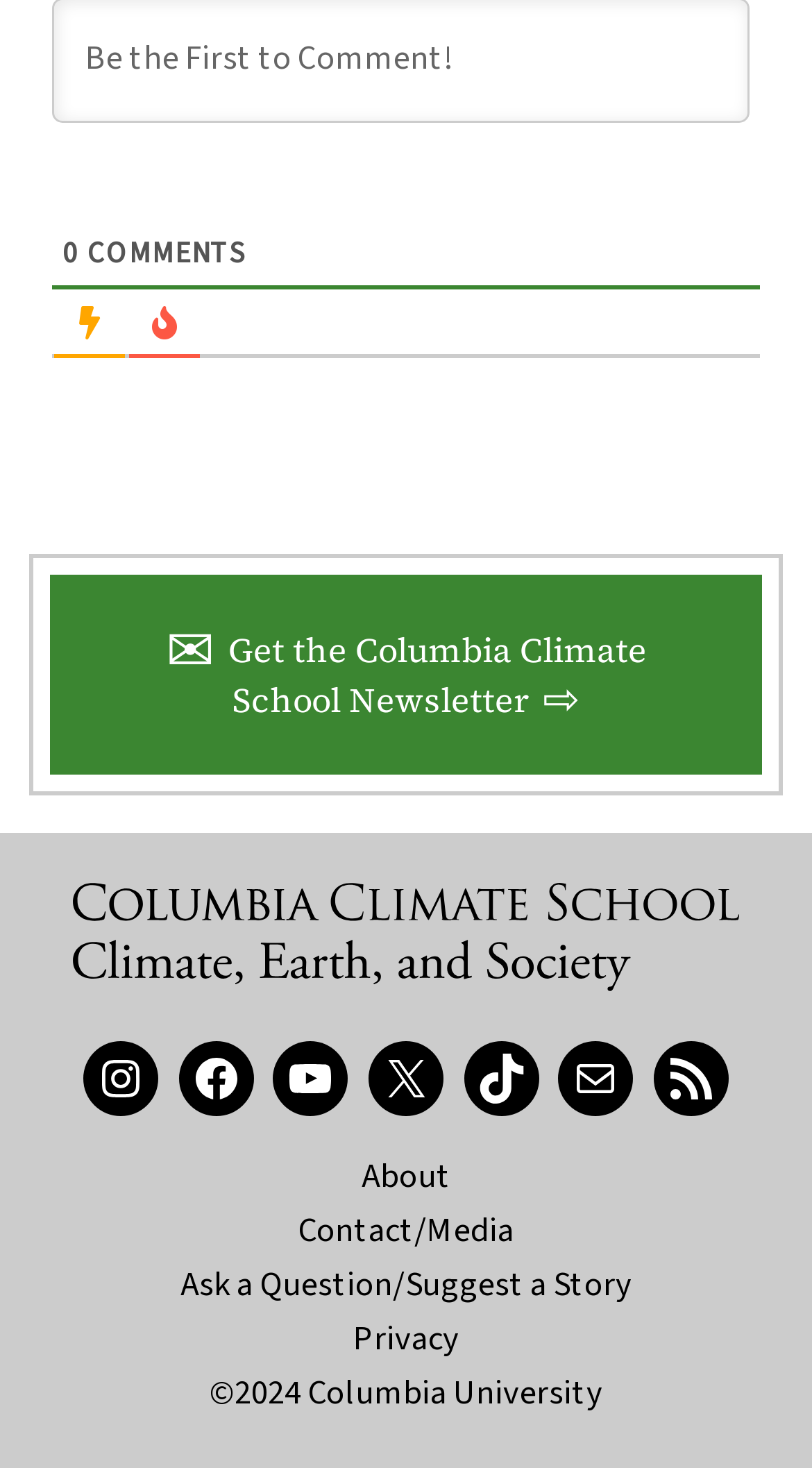Reply to the question below using a single word or brief phrase:
How many social media links are present?

6